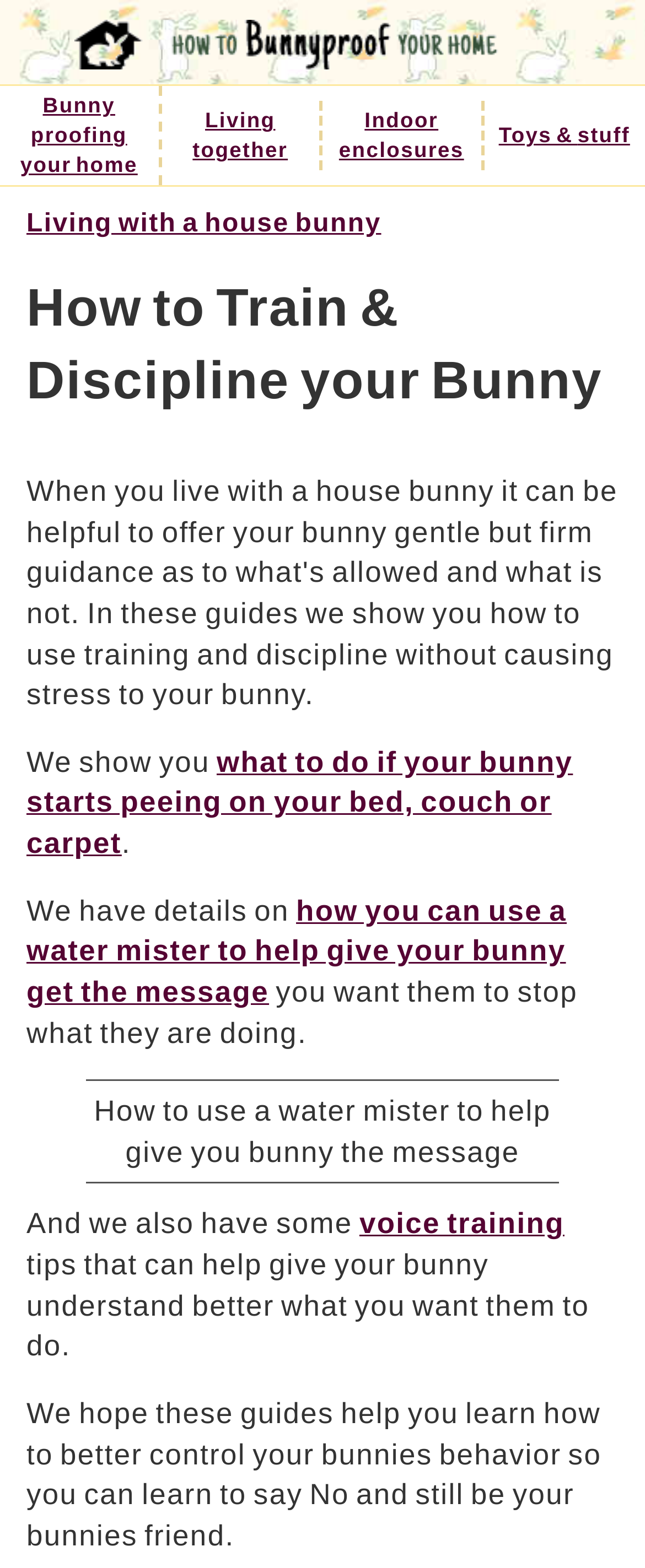Could you provide the bounding box coordinates for the portion of the screen to click to complete this instruction: "learn about bunny proofing your home"?

[0.0, 0.055, 0.25, 0.118]